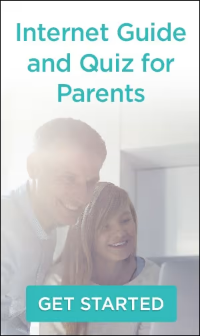Respond to the following question with a brief word or phrase:
What is the purpose of the call-to-action button?

To invite parents to start the guide and quiz